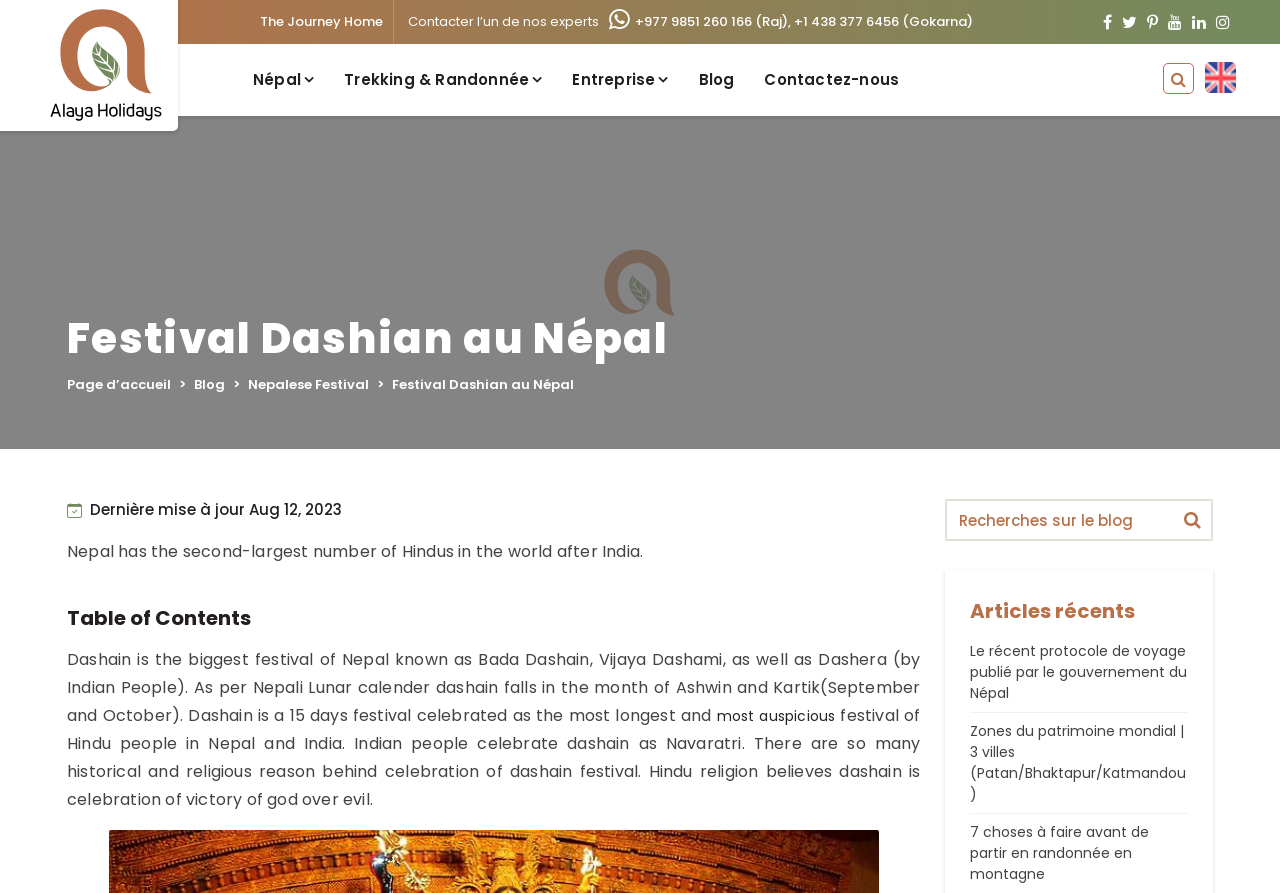Based on the description "Blog", find the bounding box of the specified UI element.

[0.152, 0.42, 0.176, 0.441]